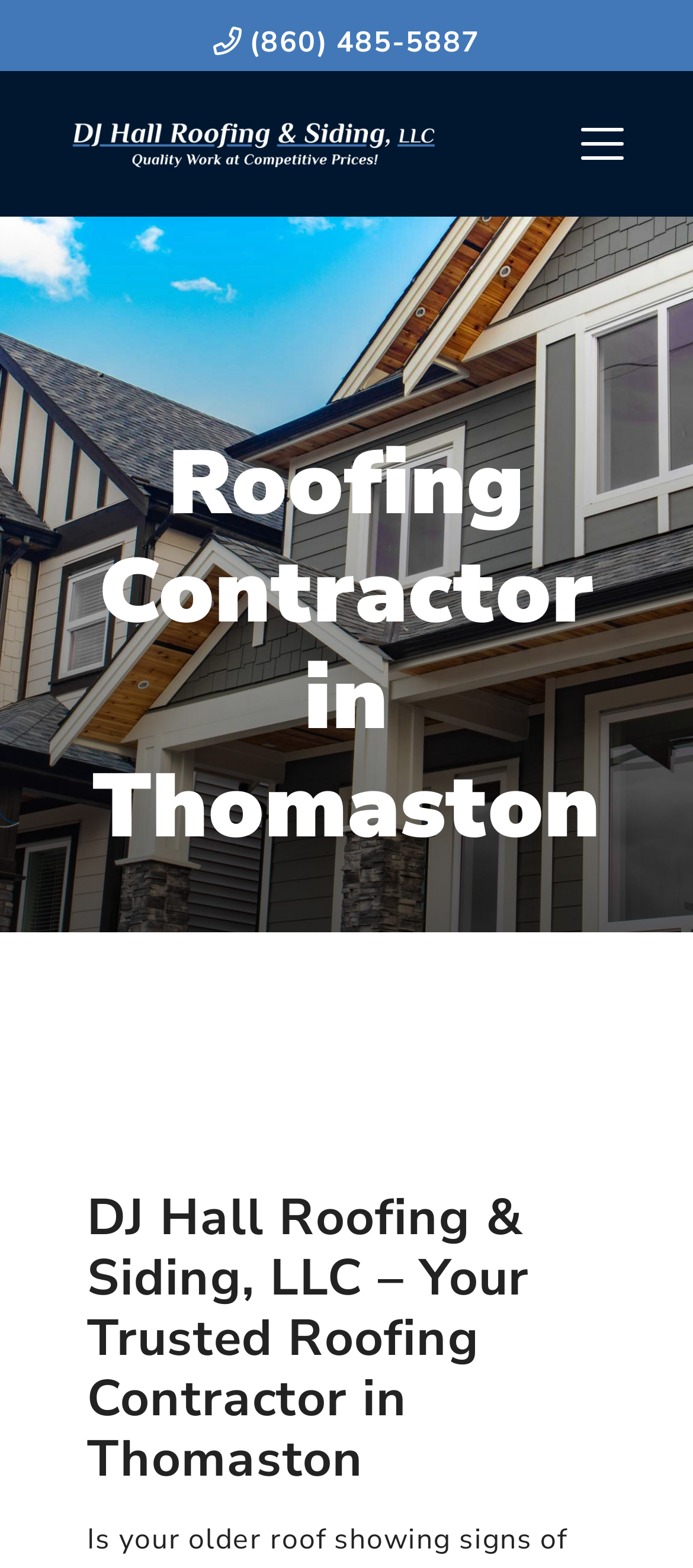What is the name of the company logo?
Based on the screenshot, provide a one-word or short-phrase response.

DJ Hall Roofing & Siding, LLCLogo